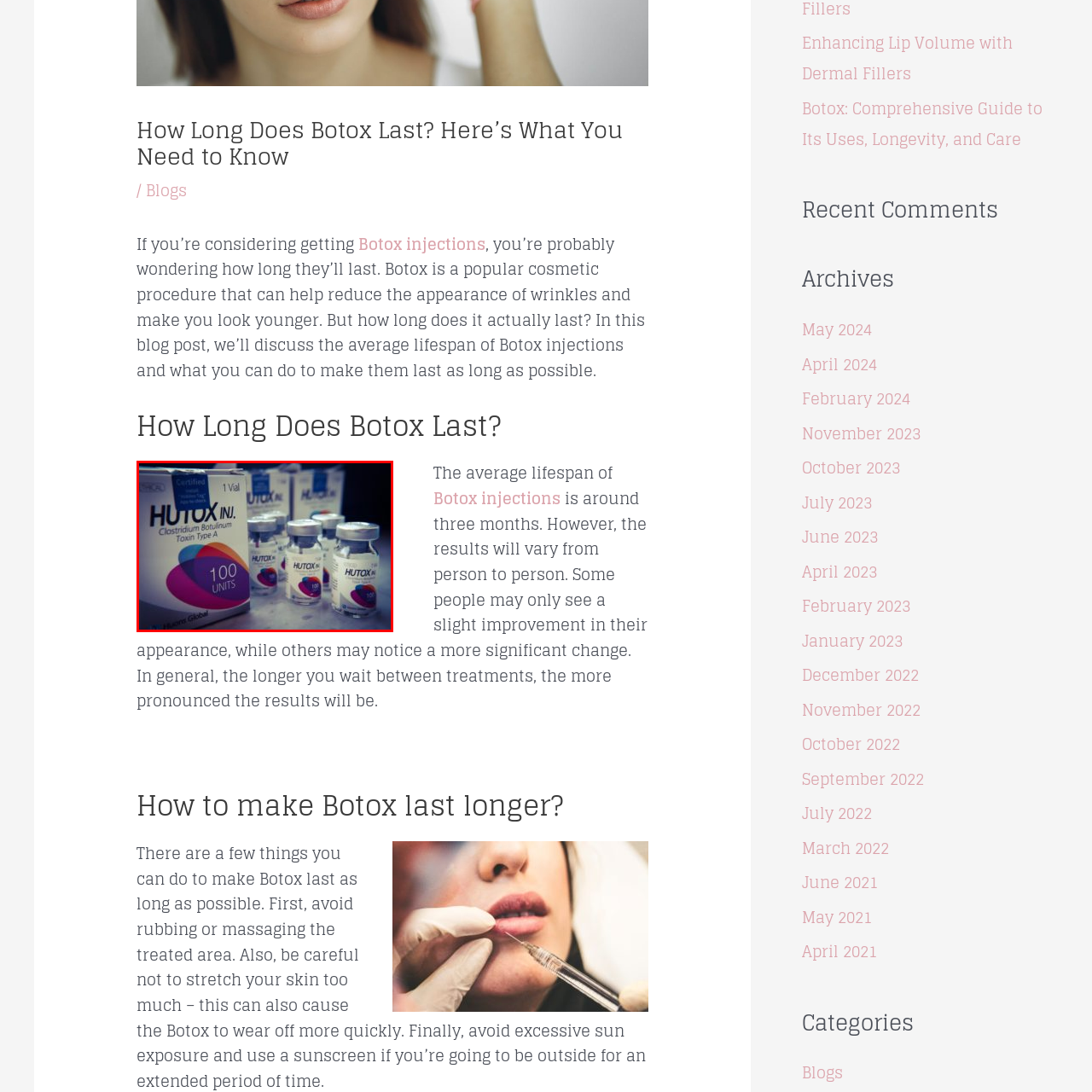Study the image enclosed in red and provide a single-word or short-phrase answer: What is the unit of toxin in each vial?

100 units